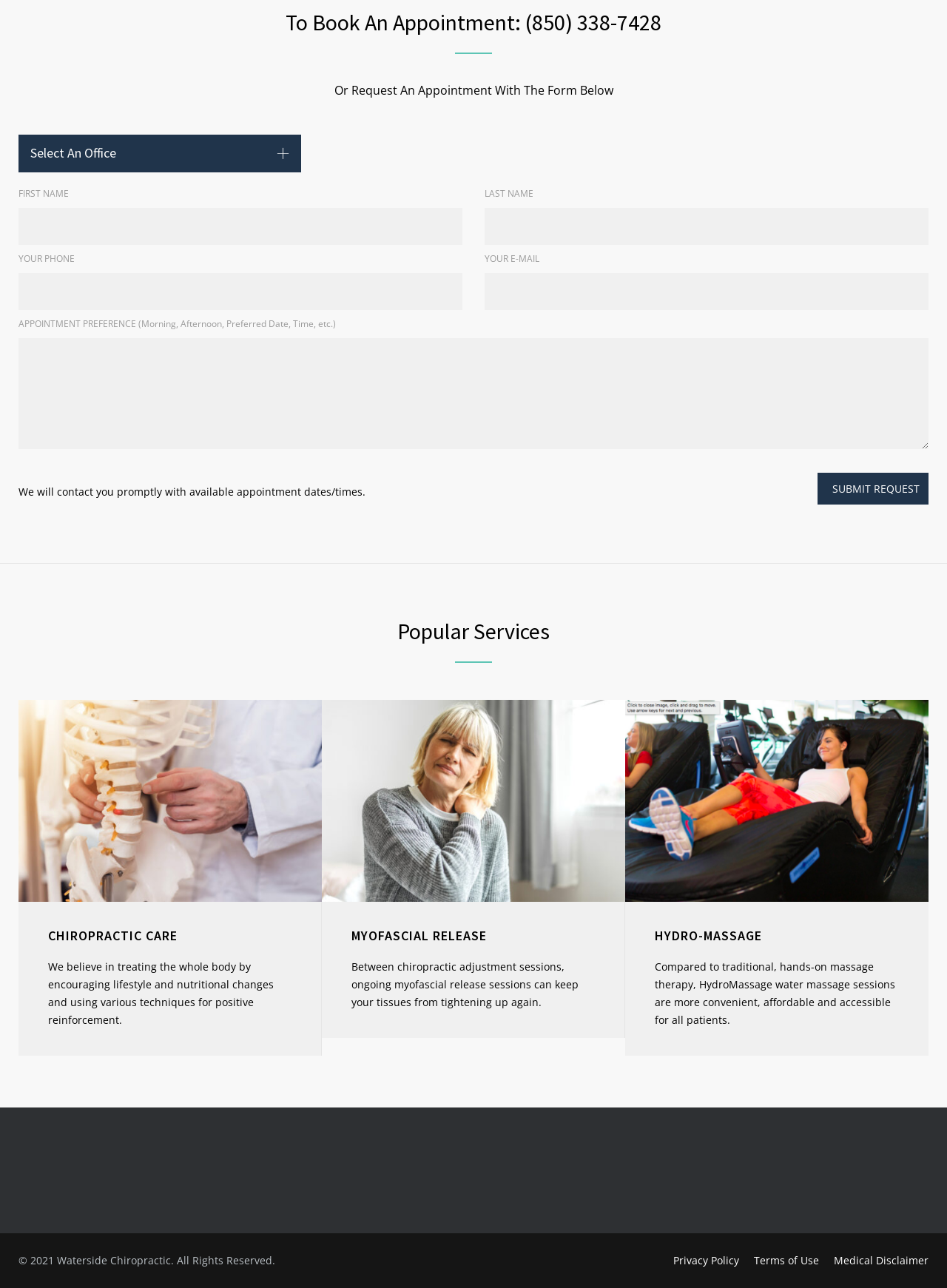What is the copyright information of the webpage?
Please provide a comprehensive answer based on the contents of the image.

The copyright information of the webpage is displayed at the bottom of the webpage, stating '© 2021 Waterside Chiropractic. All Rights Reserved'.